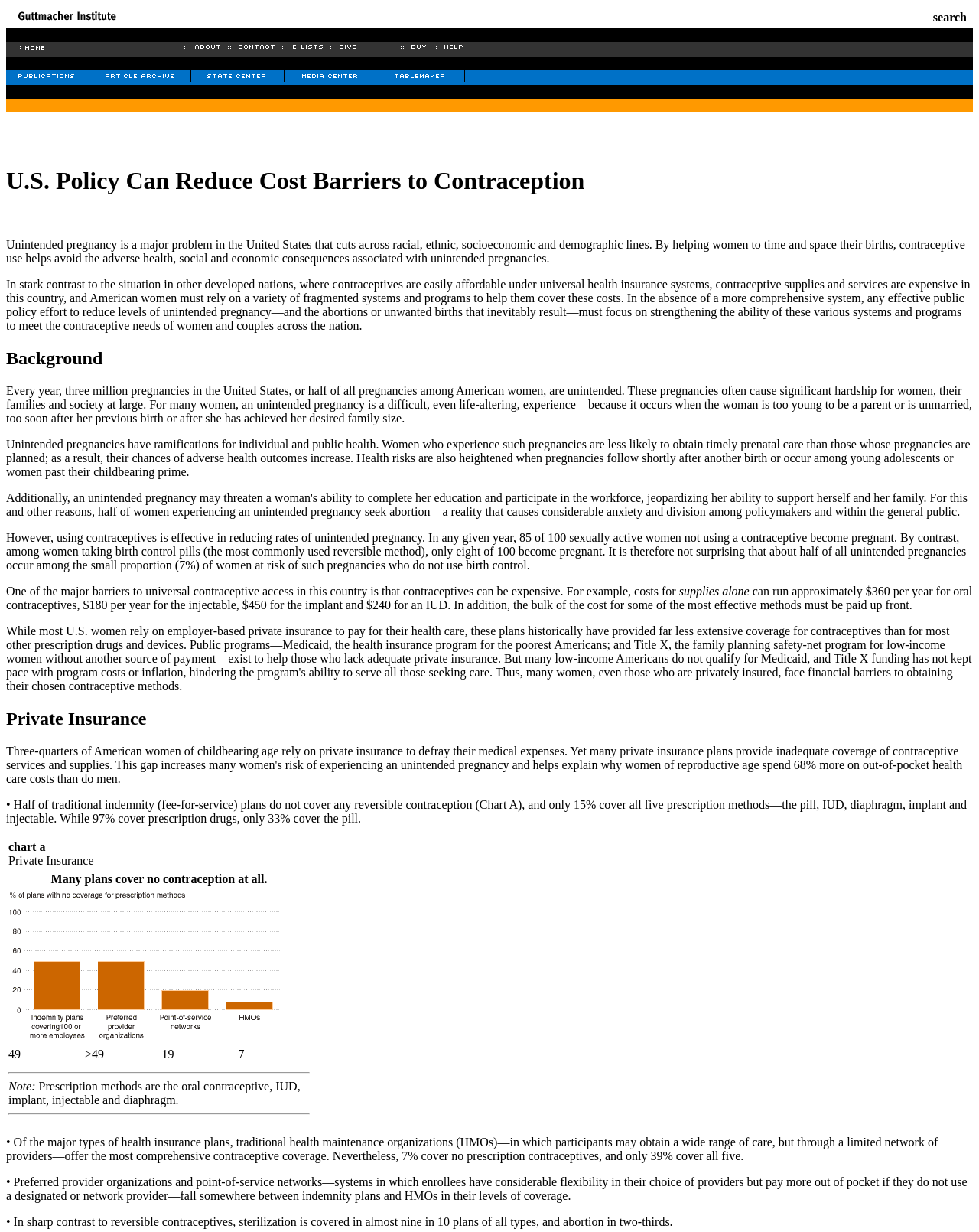Analyze the image and provide a detailed answer to the question: What is the name of the institute?

The question asks for the name of the institute, which can be found in the top-left corner of the webpage. The image with the text 'The Alan Guttmacher Institute' is located in the first table cell of the first table row, indicating that it is the name of the institute.